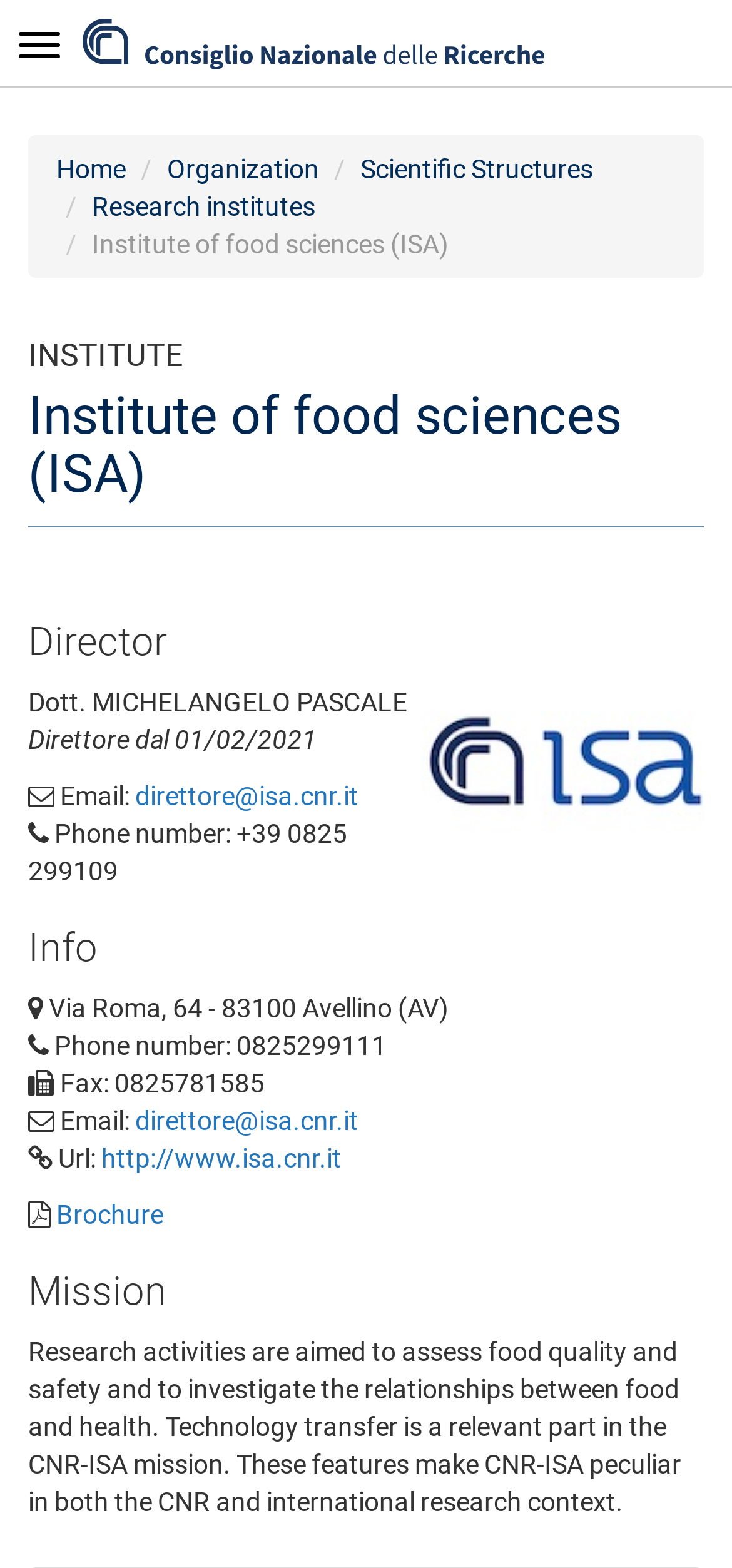Find the bounding box of the UI element described as follows: "Research institutes".

[0.126, 0.122, 0.431, 0.142]